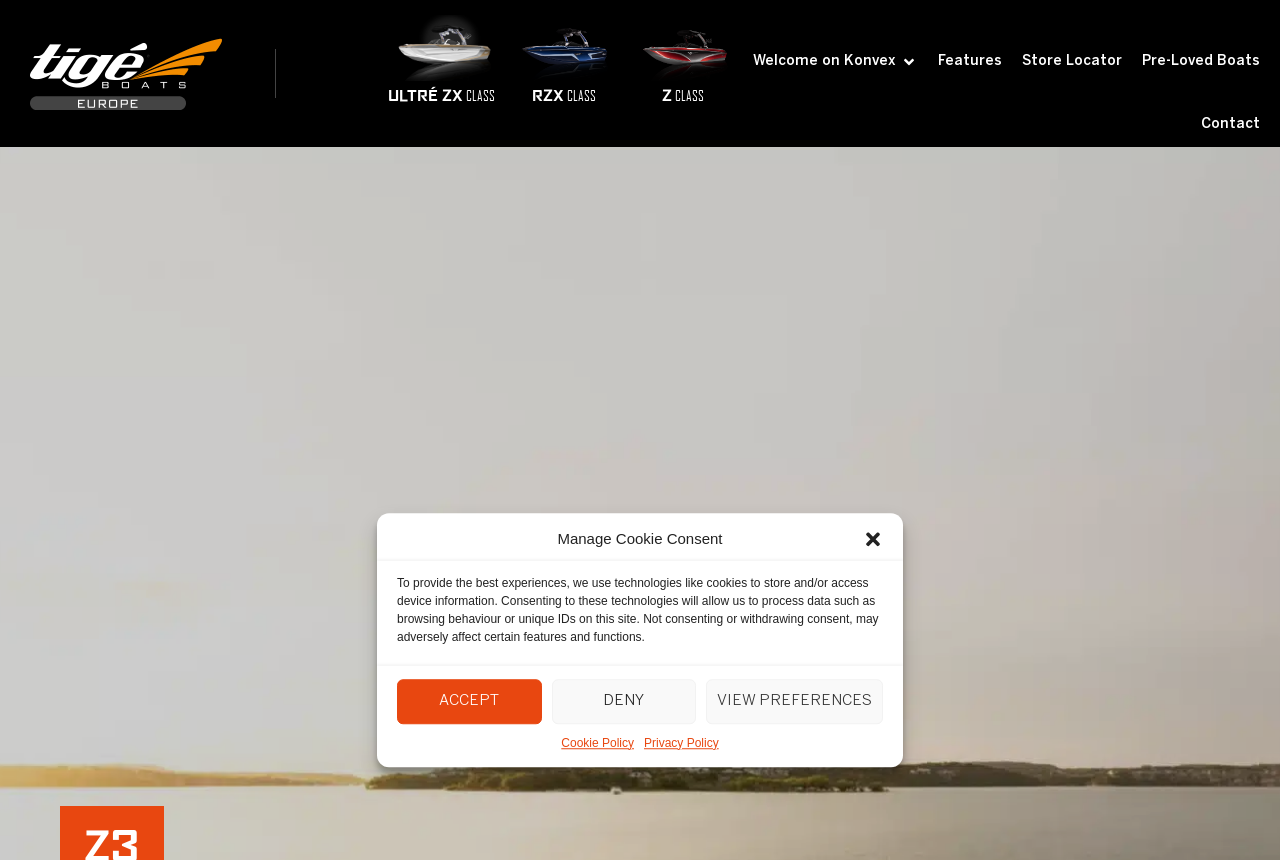Please identify the bounding box coordinates of the element that needs to be clicked to execute the following command: "Click the Store Locator link". Provide the bounding box using four float numbers between 0 and 1, formatted as [left, top, right, bottom].

[0.798, 0.063, 0.877, 0.08]